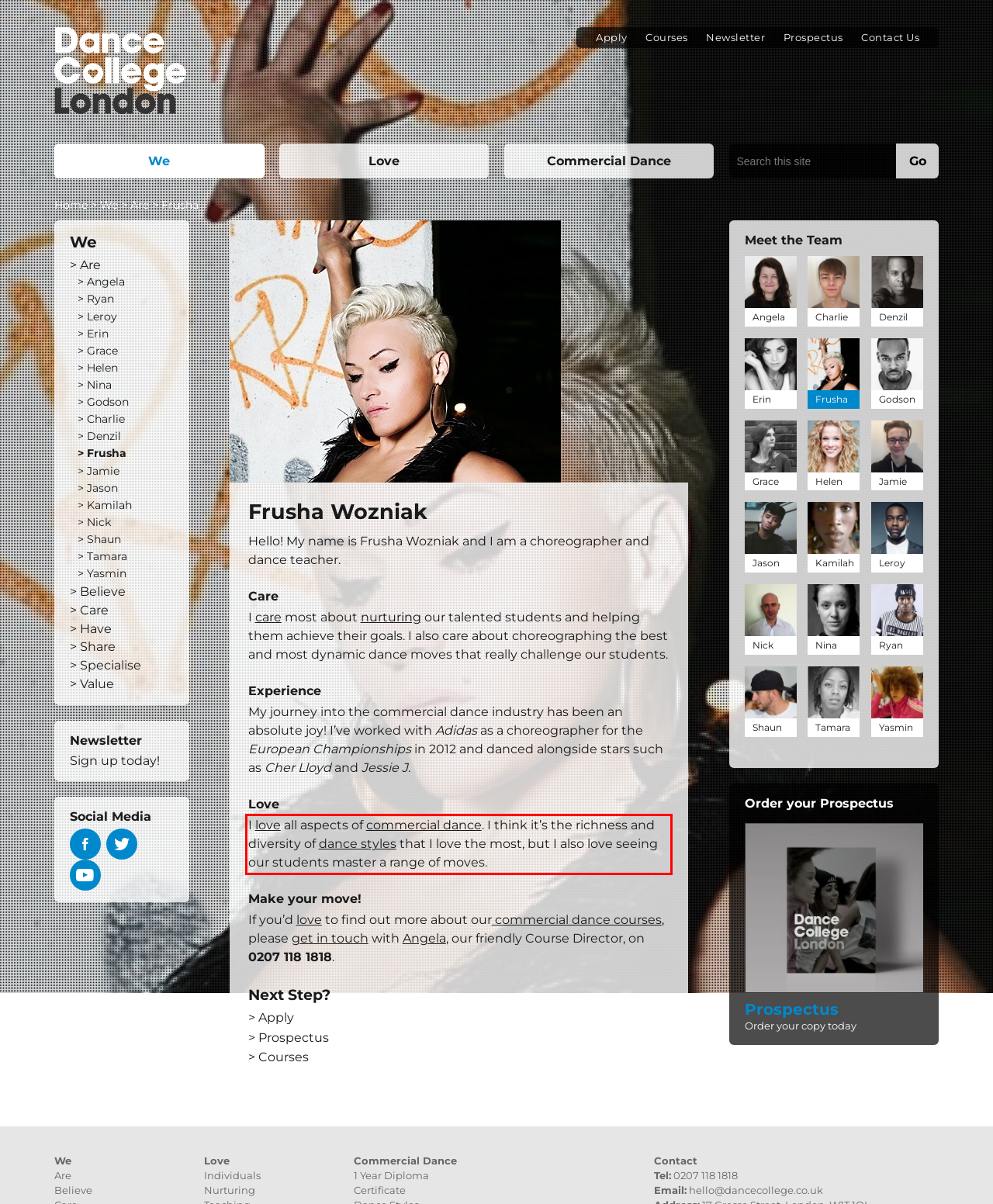There is a screenshot of a webpage with a red bounding box around a UI element. Please use OCR to extract the text within the red bounding box.

I love all aspects of commercial dance. I think it’s the richness and diversity of dance styles that I love the most, but I also love seeing our students master a range of moves.